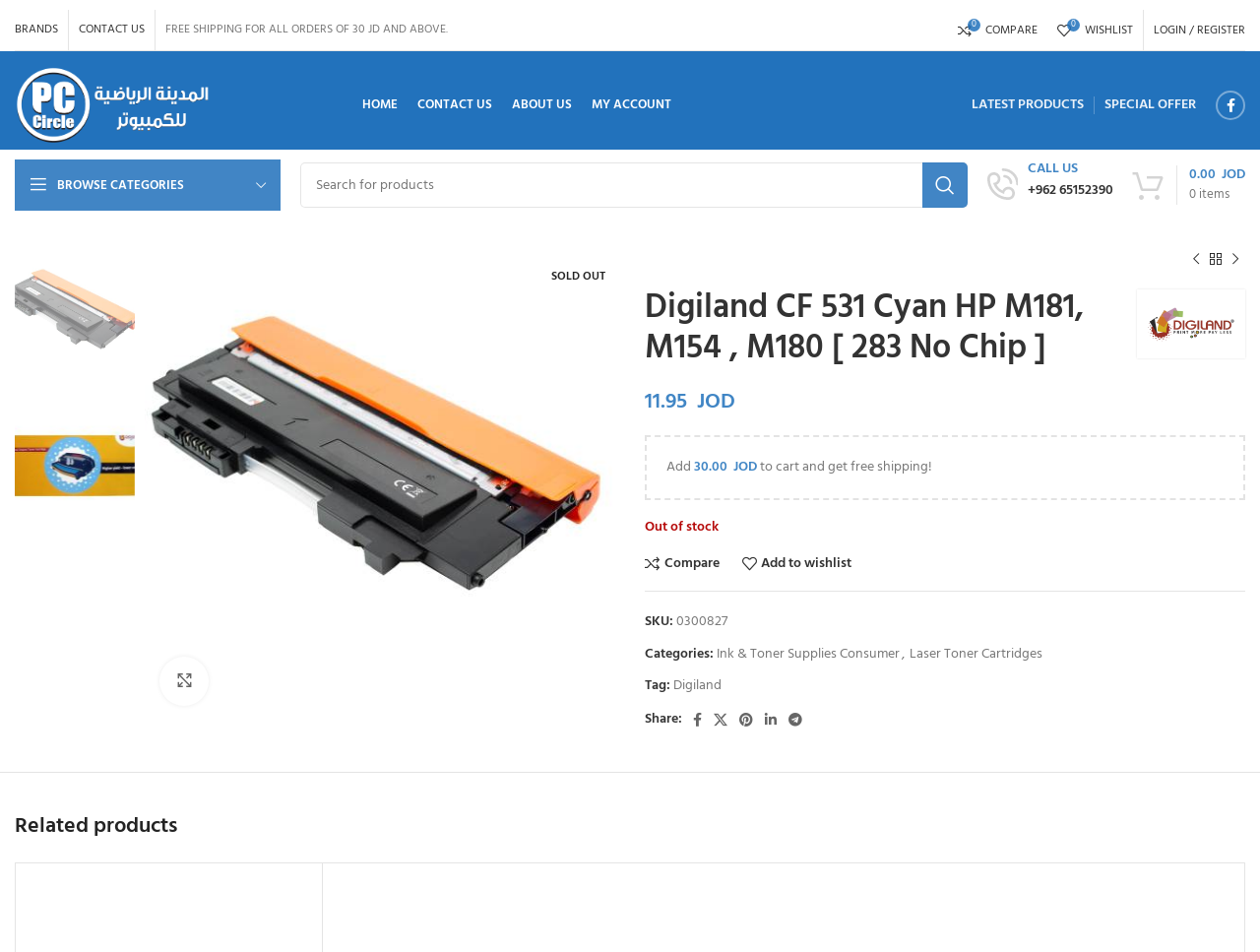What is the price of Digiland CF 531 Cyan?
Carefully examine the image and provide a detailed answer to the question.

The price of Digiland CF 531 Cyan is mentioned on the webpage as 11.95 JOD, which is displayed below the product name and image.